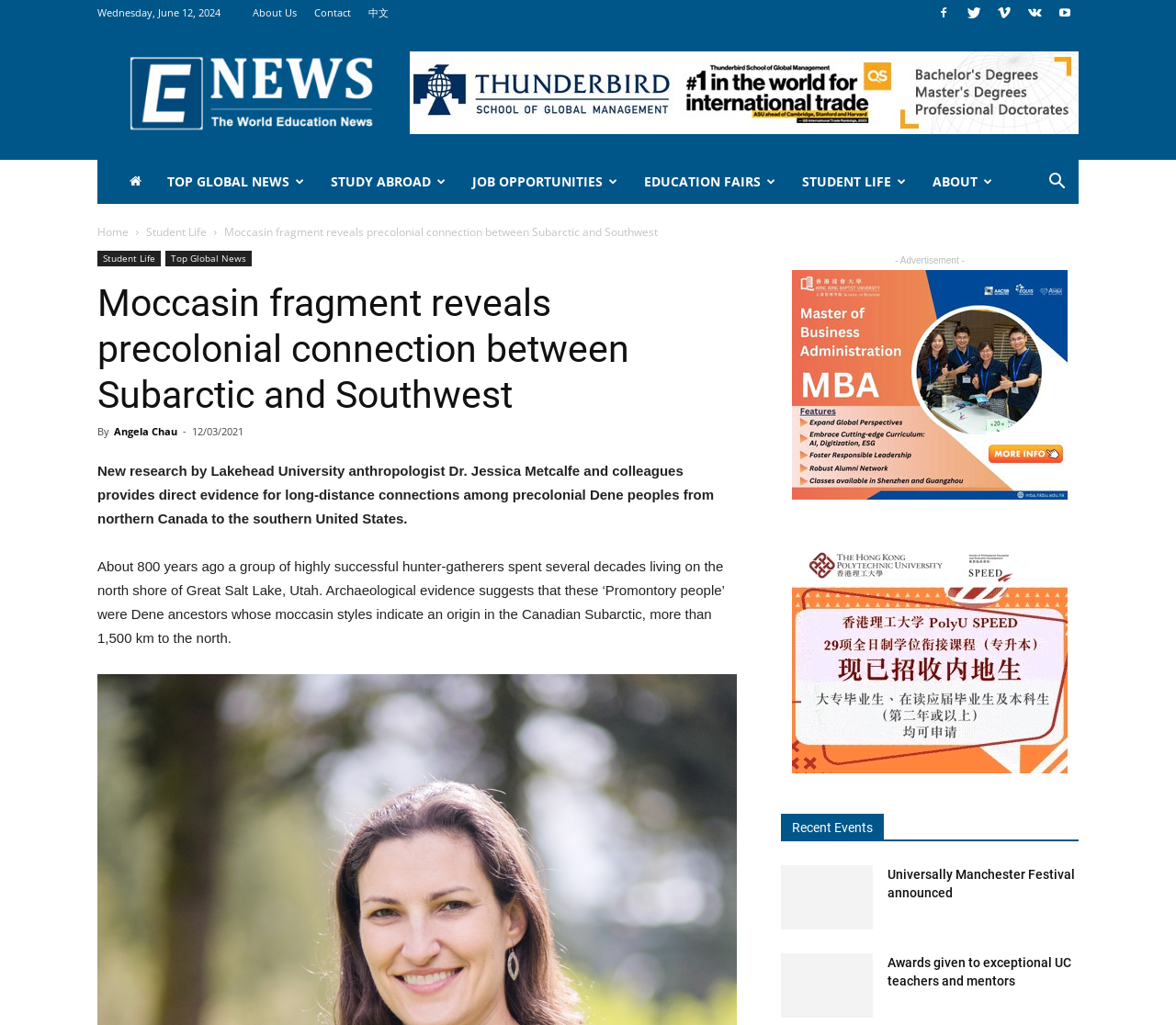Identify and generate the primary title of the webpage.

Moccasin fragment reveals precolonial connection between Subarctic and Southwest